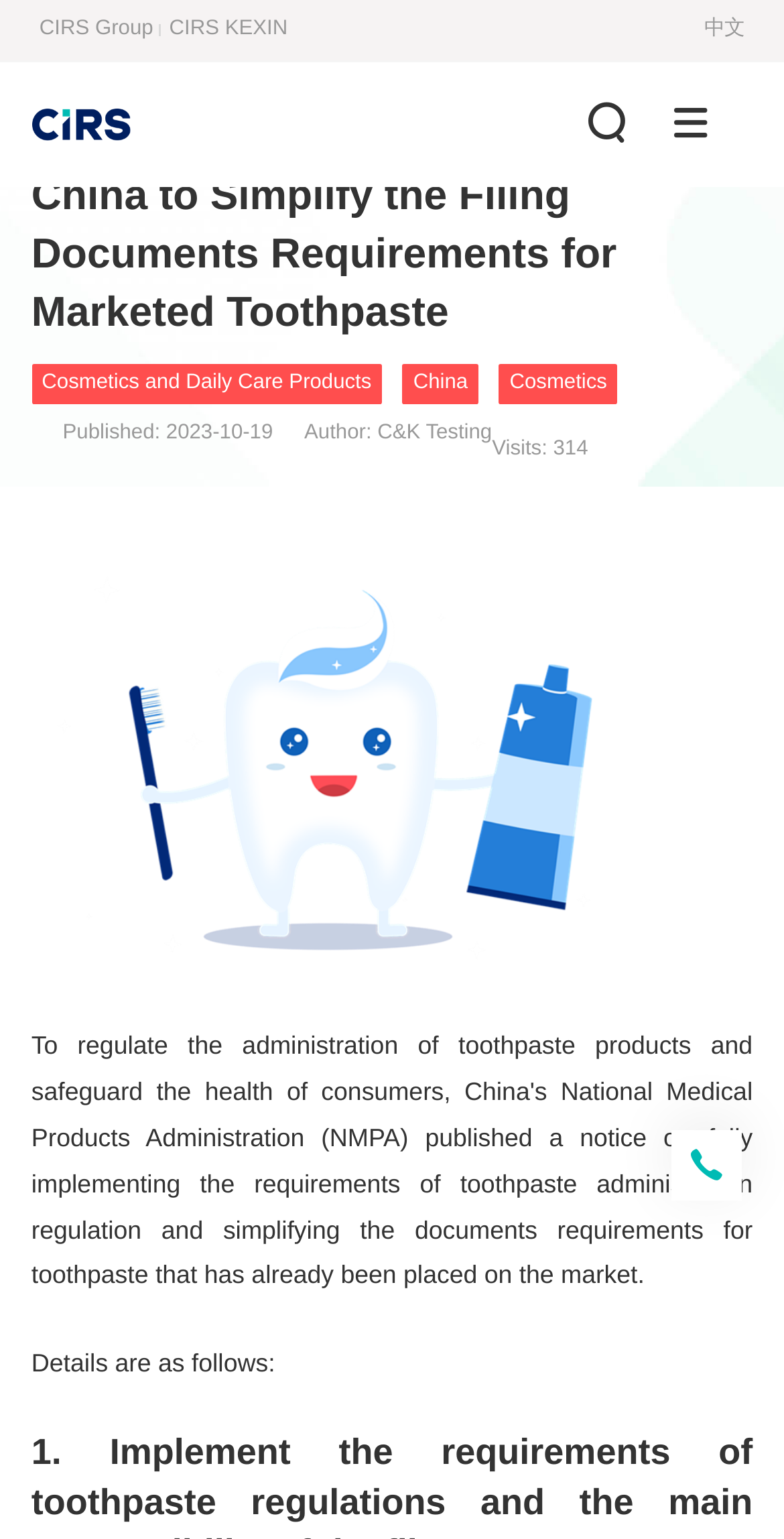What is the language of the alternative version of the webpage?
Provide an in-depth answer to the question, covering all aspects.

I found the answer by looking at the top-right corner of the webpage, where it says '中文', which is the Chinese language.